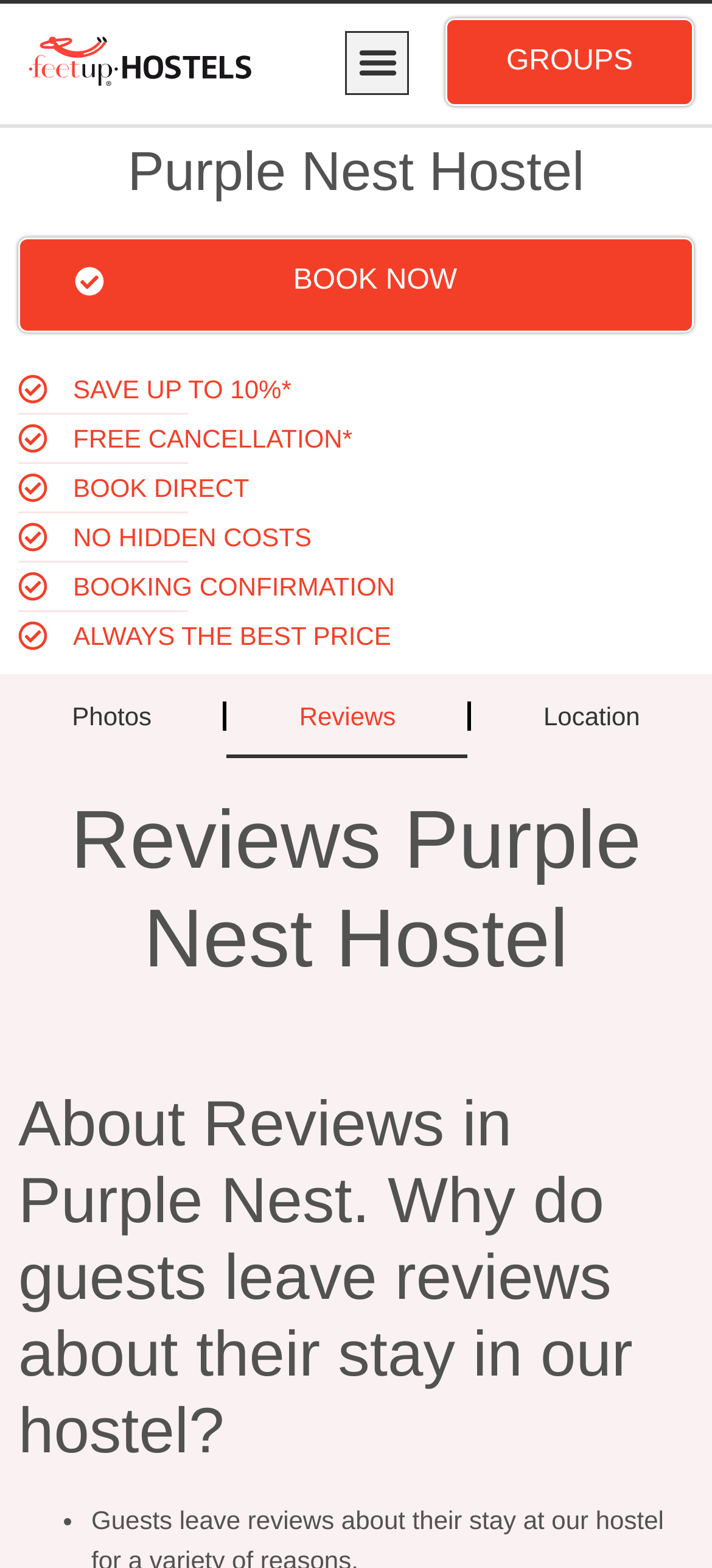Identify the main title of the webpage and generate its text content.

Purple Nest Hostel